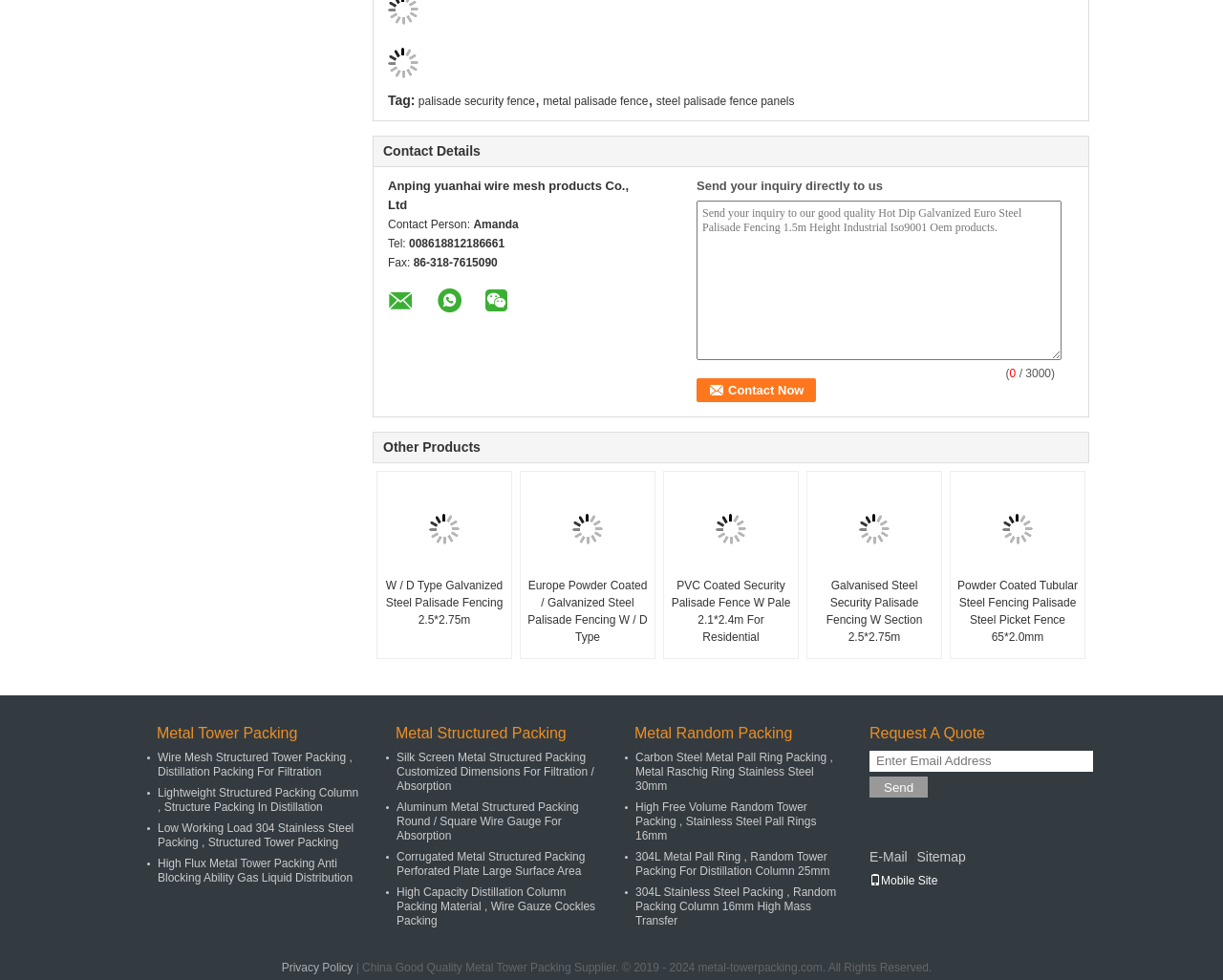Using the format (top-left x, top-left y, bottom-right x, bottom-right y), and given the element description, identify the bounding box coordinates within the screenshot: E-Mail

[0.711, 0.866, 0.742, 0.882]